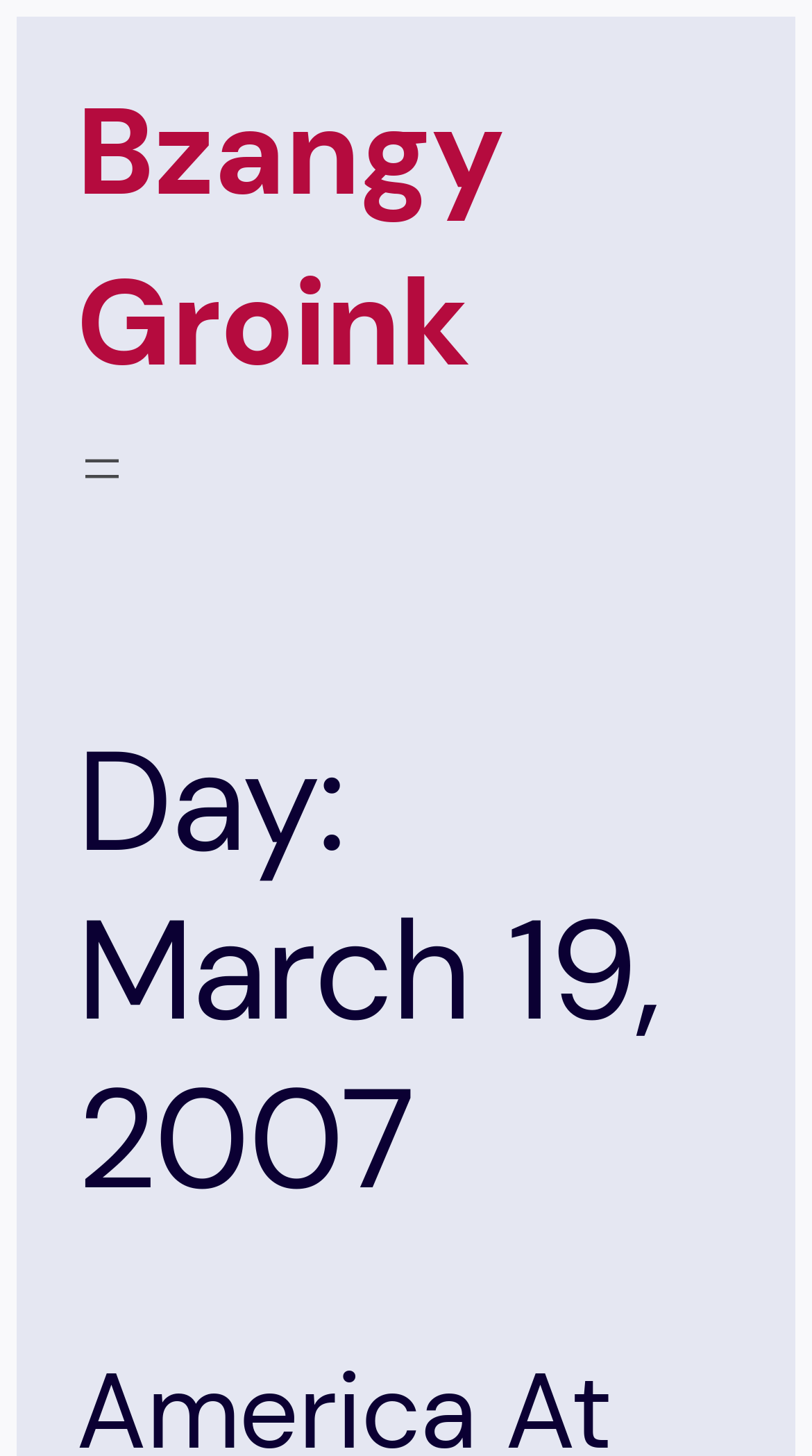Given the element description Bzangy Groink, specify the bounding box coordinates of the corresponding UI element in the format (top-left x, top-left y, bottom-right x, bottom-right y). All values must be between 0 and 1.

[0.094, 0.057, 0.621, 0.271]